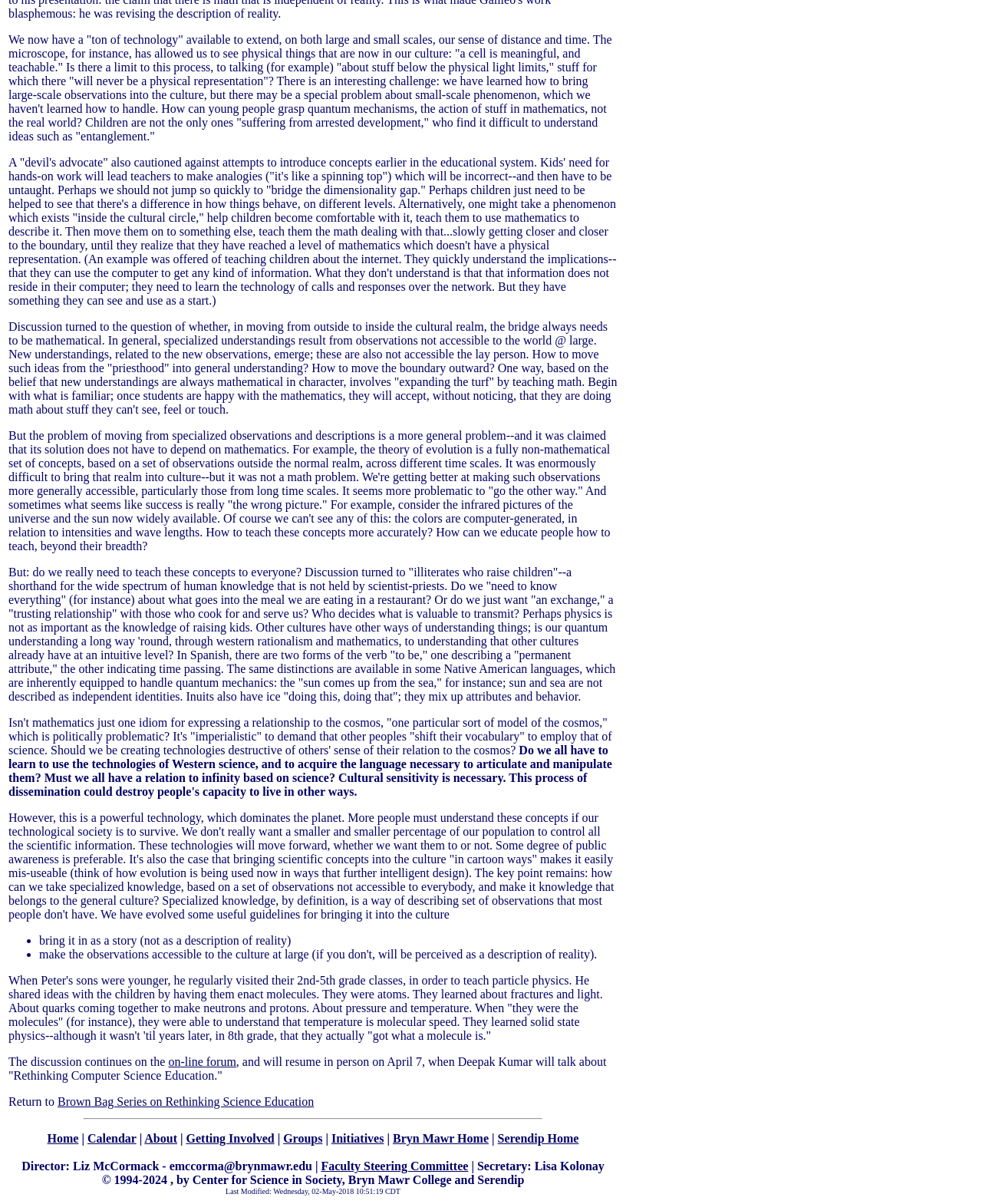Provide a short, one-word or phrase answer to the question below:
What is the purpose of the 'Brown Bag Series on Rethinking Science Education'?

To discuss science education